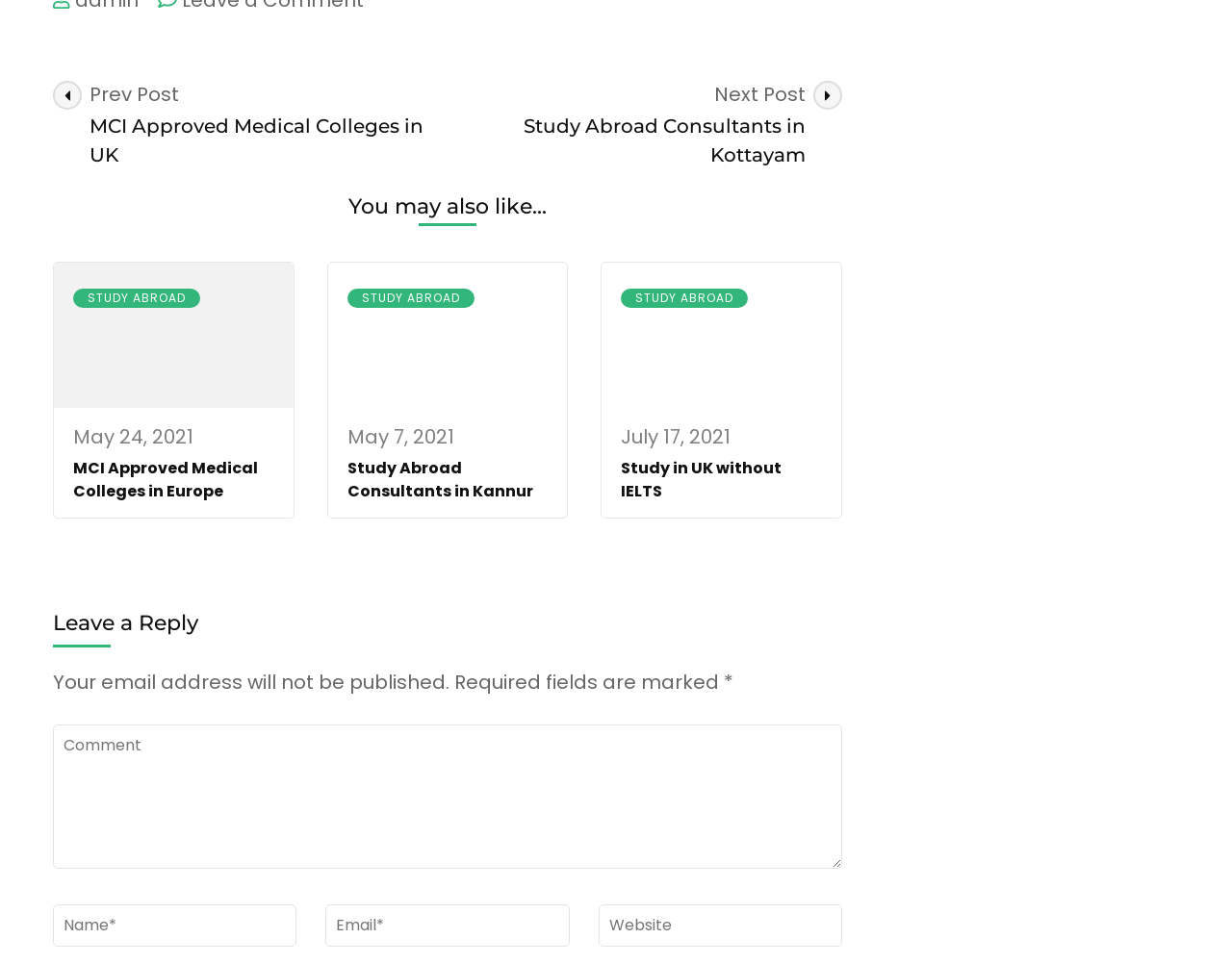Please identify the bounding box coordinates of the clickable area that will fulfill the following instruction: "Enter a comment". The coordinates should be in the format of four float numbers between 0 and 1, i.e., [left, top, right, bottom].

[0.043, 0.752, 0.684, 0.901]